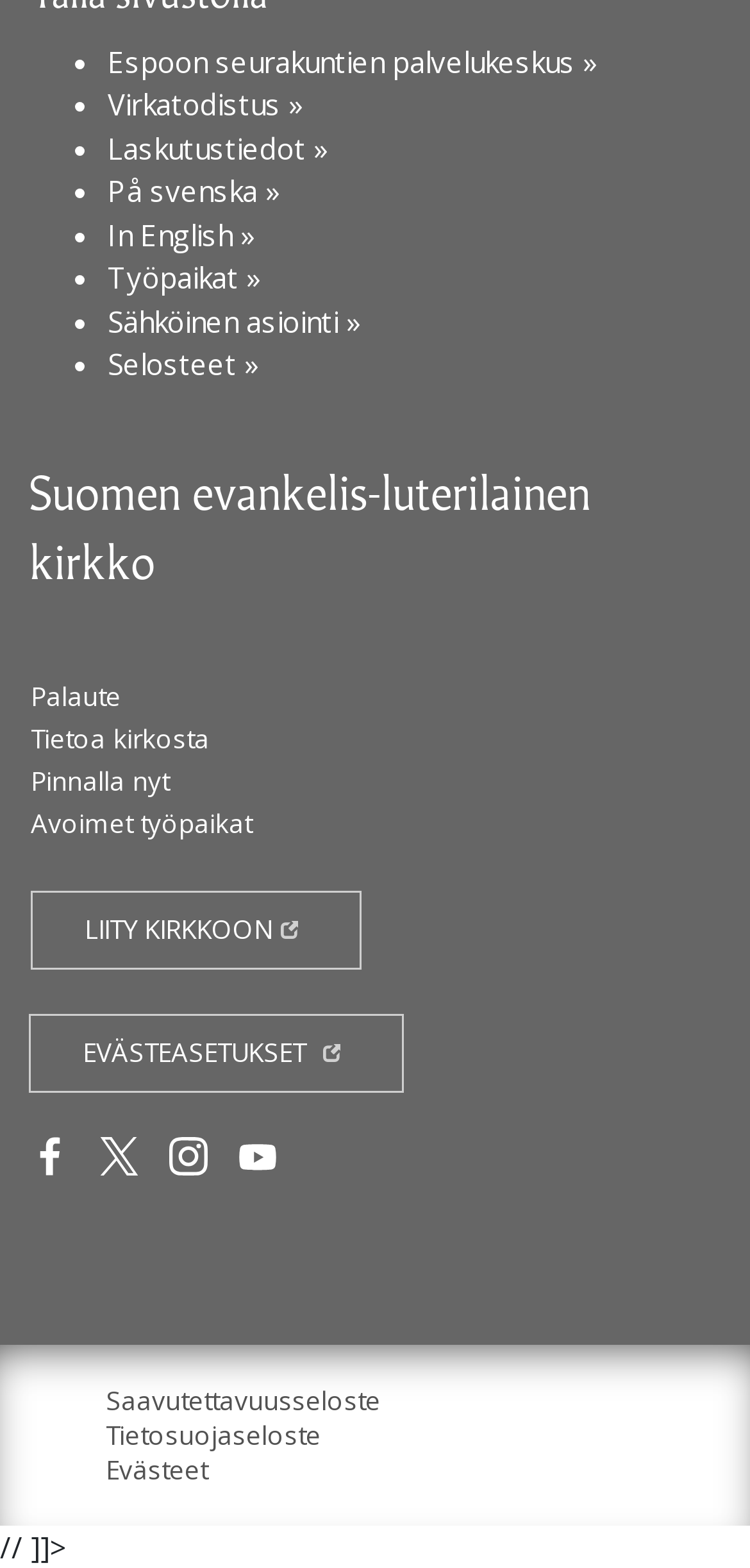What is the text of the button at the bottom of the webpage?
Using the image, respond with a single word or phrase.

EVÄSTEASETUKSET